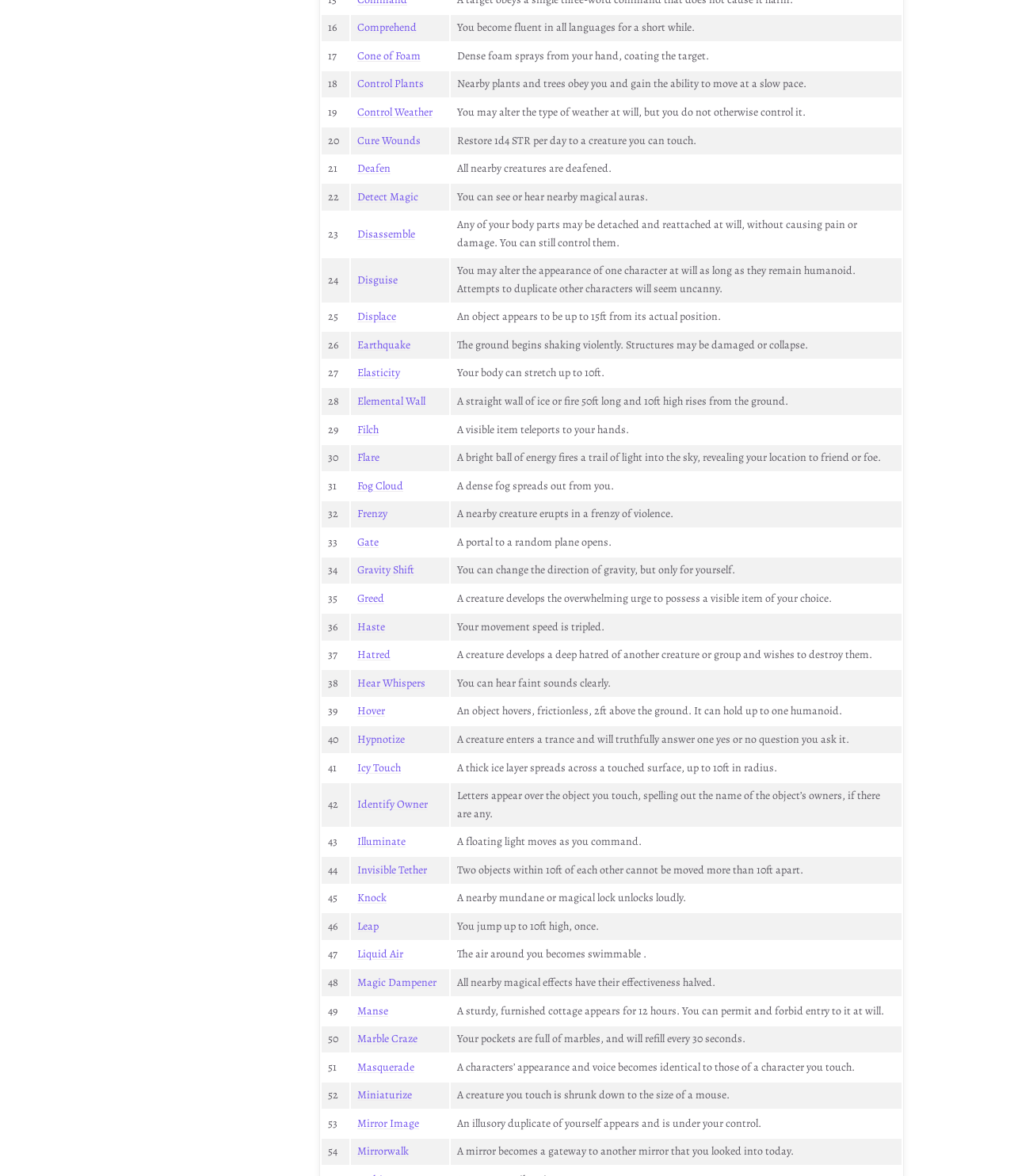What is the purpose of the 'Flare' spell?
Using the image, provide a detailed and thorough answer to the question.

The 'Flare' spell is listed in the 30th row of the grid, and its effect is described as 'A bright ball of energy fires a trail of light into the sky, revealing your location to friend or foe', so its purpose is to reveal your location.